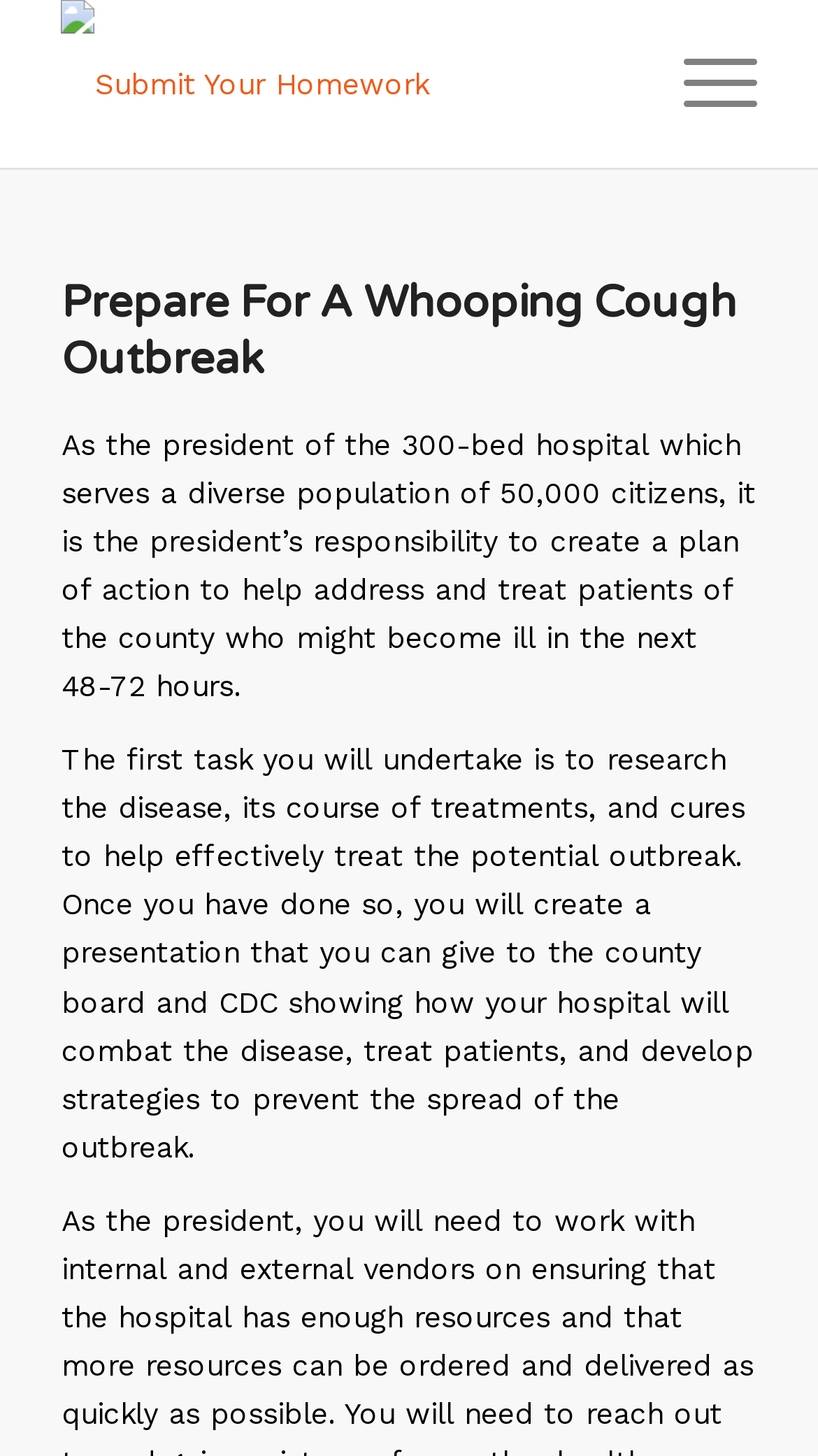Please provide a comprehensive response to the question below by analyzing the image: 
What is the purpose of the presentation?

The presentation is created to show how the hospital will combat the disease, treat patients, and develop strategies to prevent the spread of the outbreak, which will be presented to the county board and CDC.